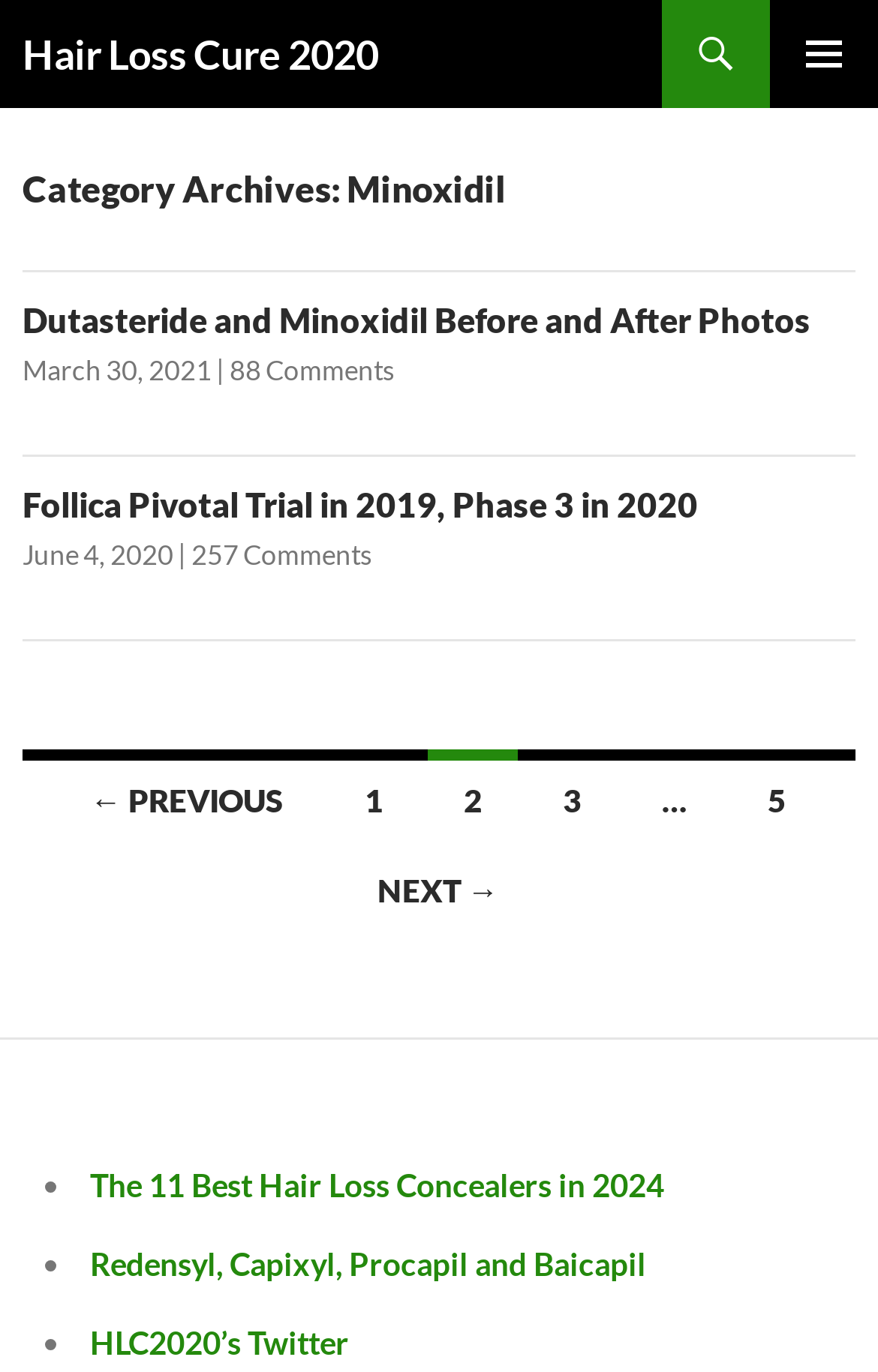Extract the primary headline from the webpage and present its text.

Hair Loss Cure 2020